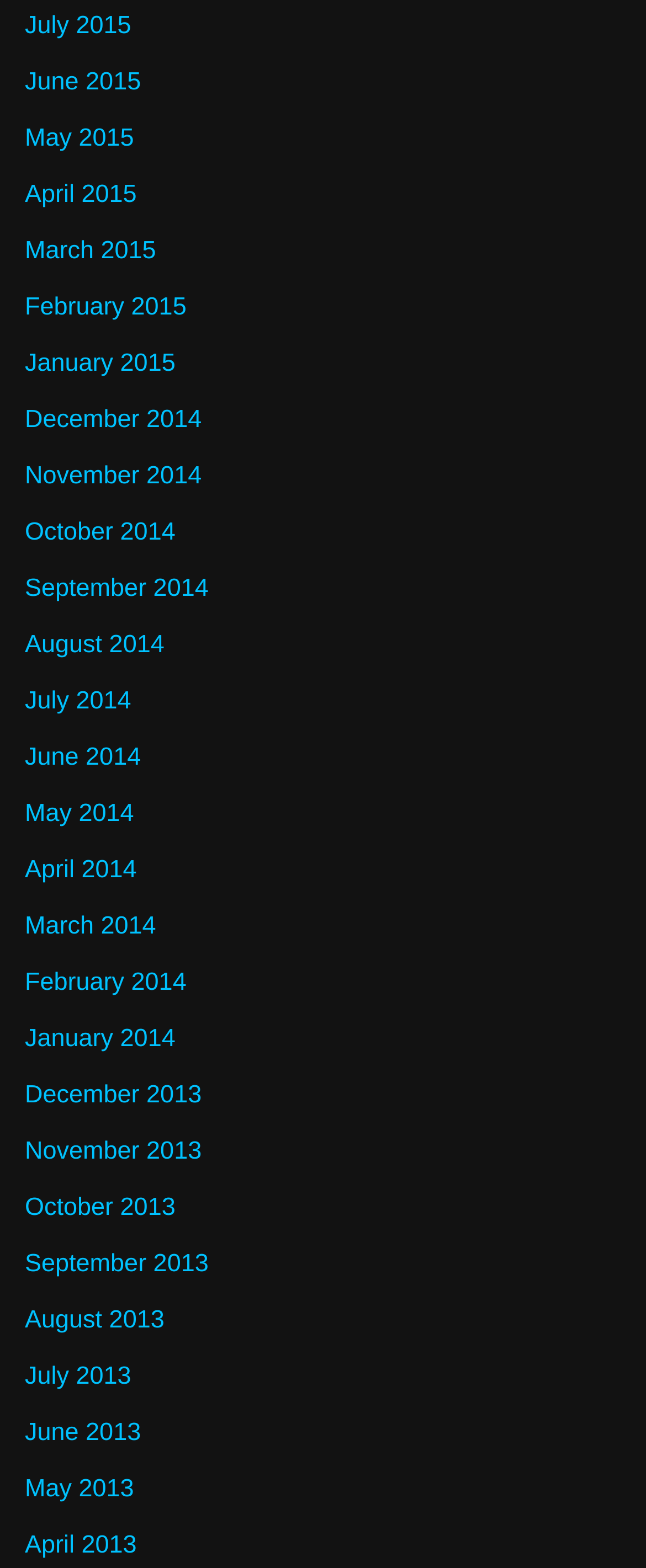Please provide a one-word or phrase answer to the question: 
How many links are there in the first row?

5